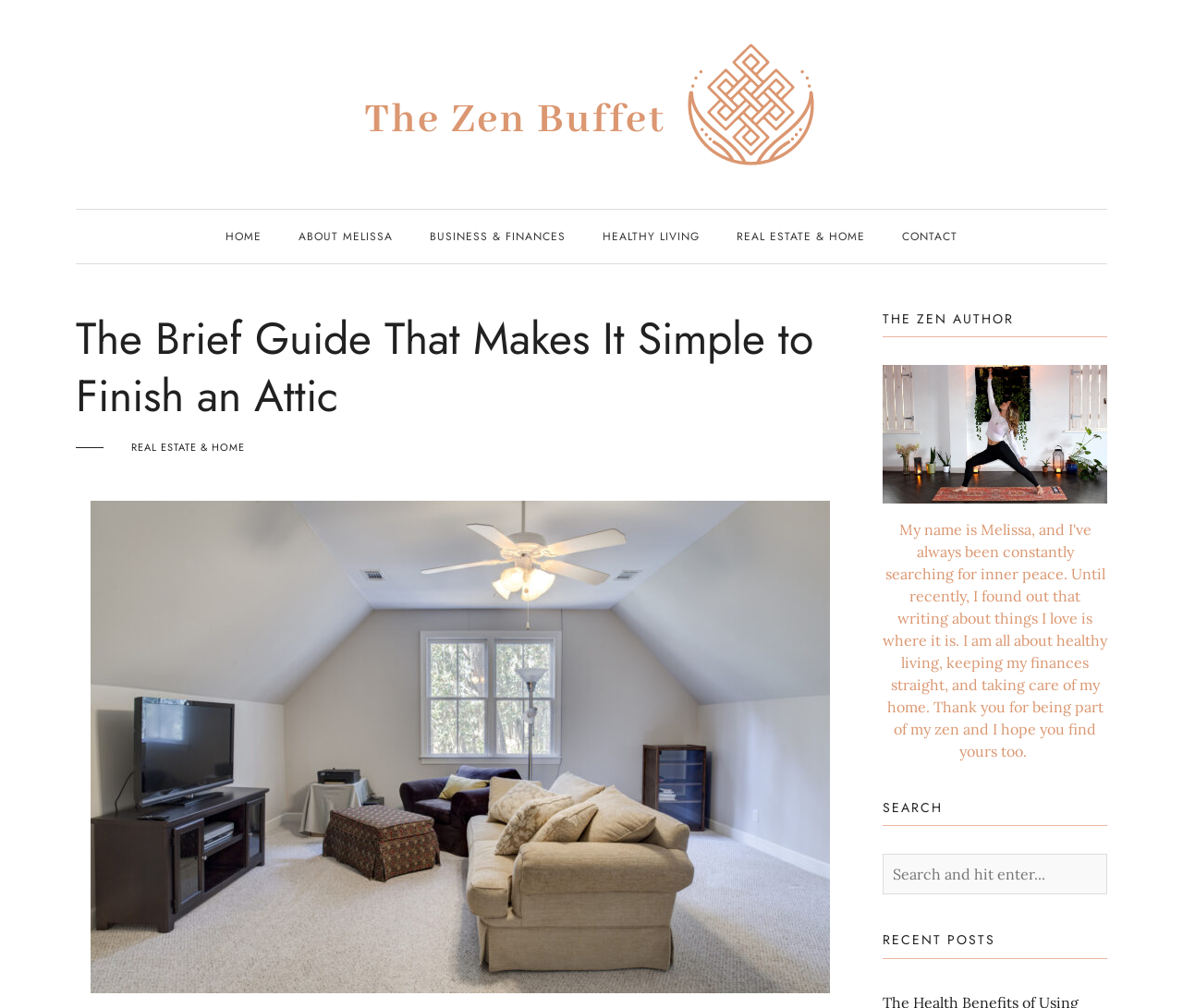Please determine the headline of the webpage and provide its content.

The Brief Guide That Makes It Simple to Finish an Attic